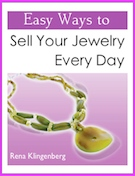What is the color of the background?
Using the information from the image, give a concise answer in one word or a short phrase.

Pink